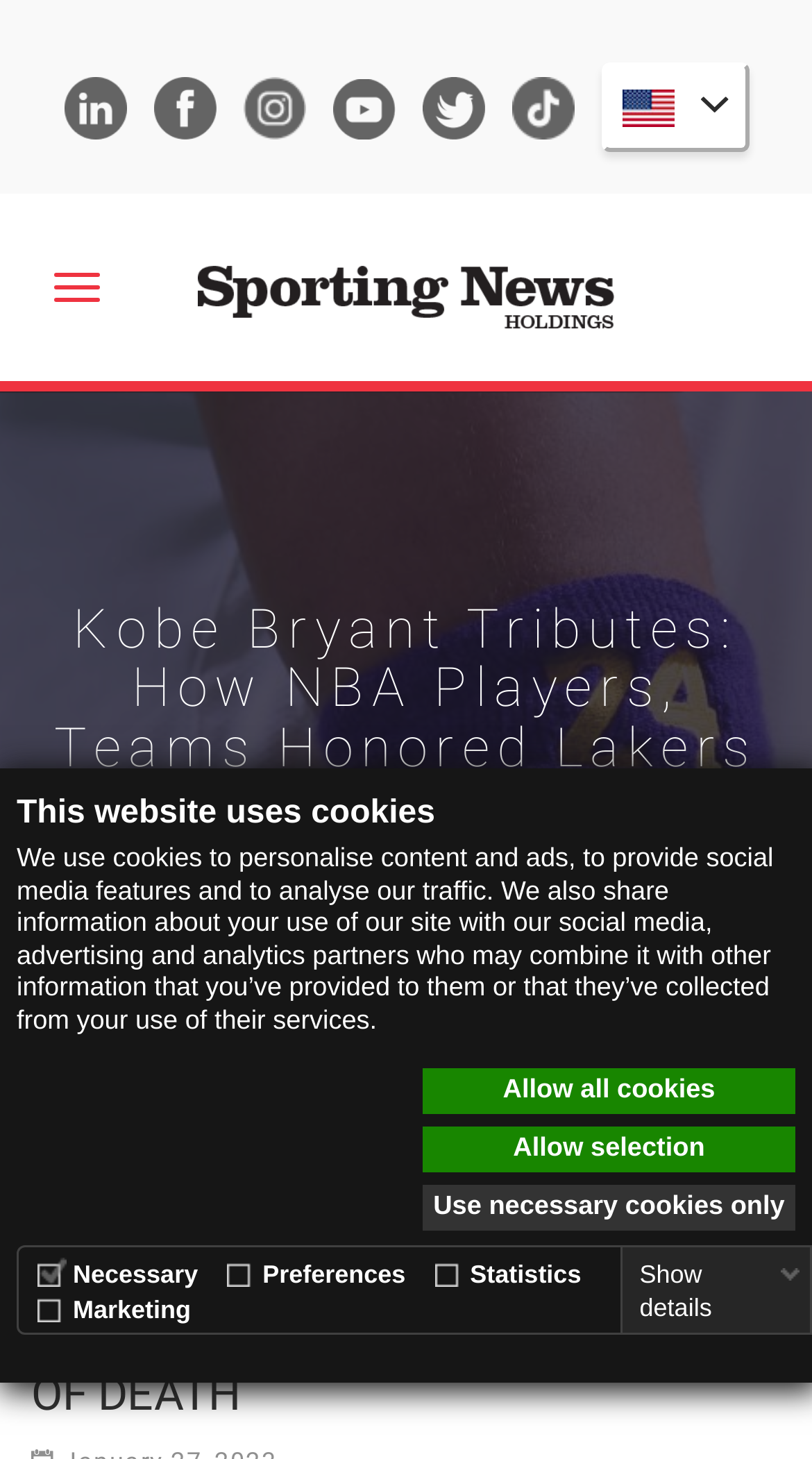Determine the bounding box coordinates (top-left x, top-left y, bottom-right x, bottom-right y) of the UI element described in the following text: Use necessary cookies only

[0.521, 0.811, 0.979, 0.843]